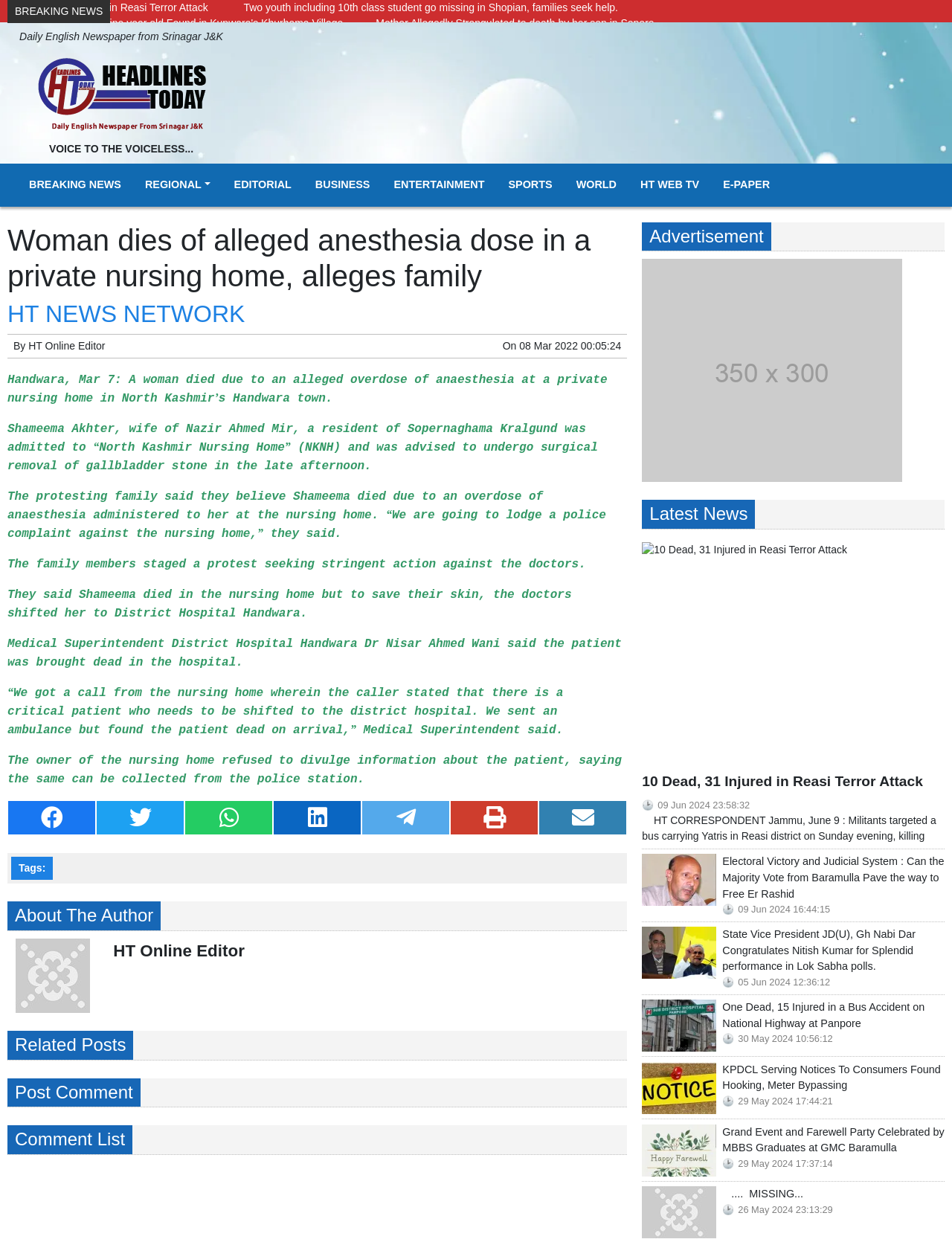Given the description alt="Daily Headlines Today Logo", predict the bounding box coordinates of the UI element. Ensure the coordinates are in the format (top-left x, top-left y, bottom-right x, bottom-right y) and all values are between 0 and 1.

[0.03, 0.062, 0.225, 0.084]